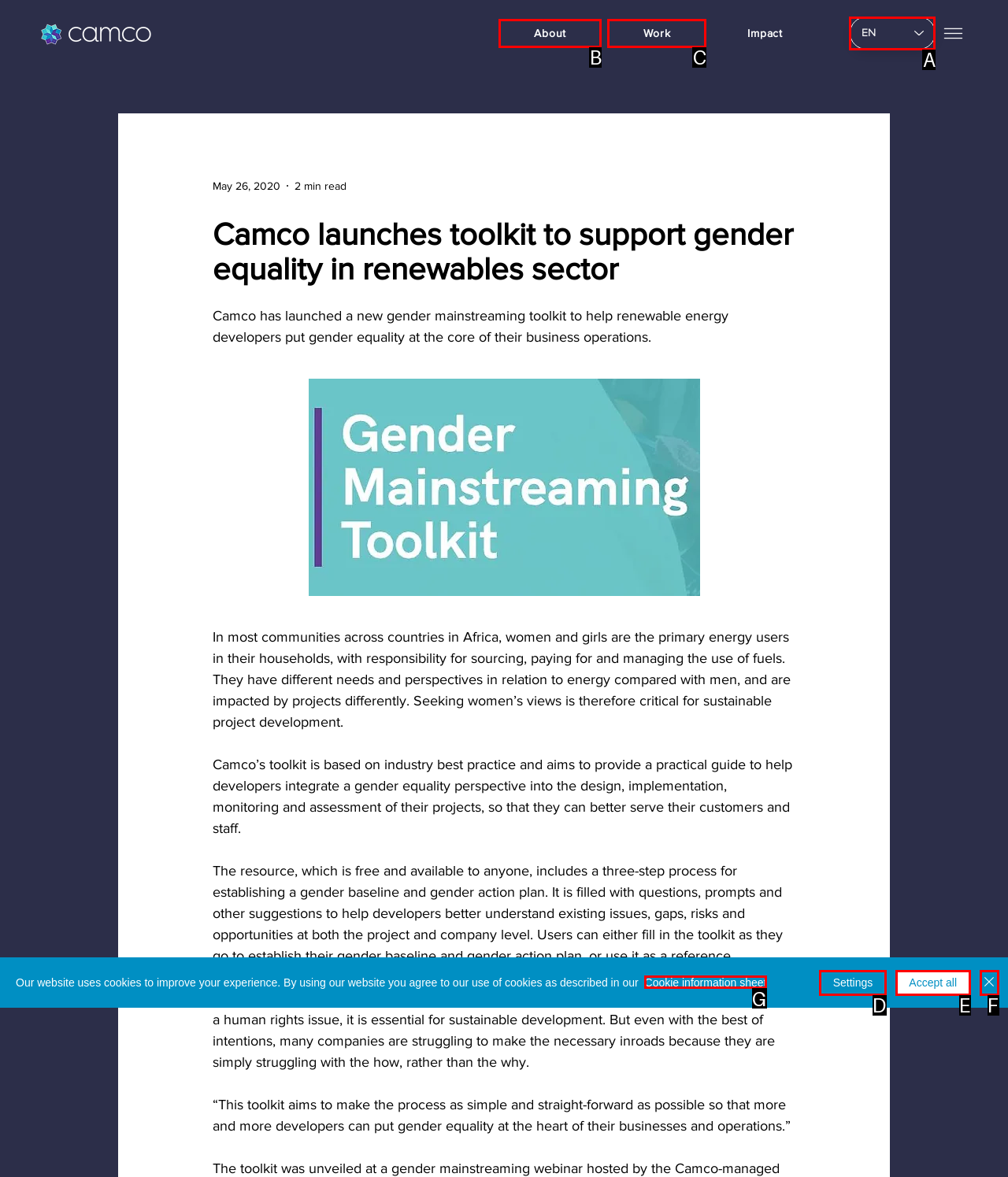Based on the element description: Cookie information sheet, choose the HTML element that matches best. Provide the letter of your selected option.

G